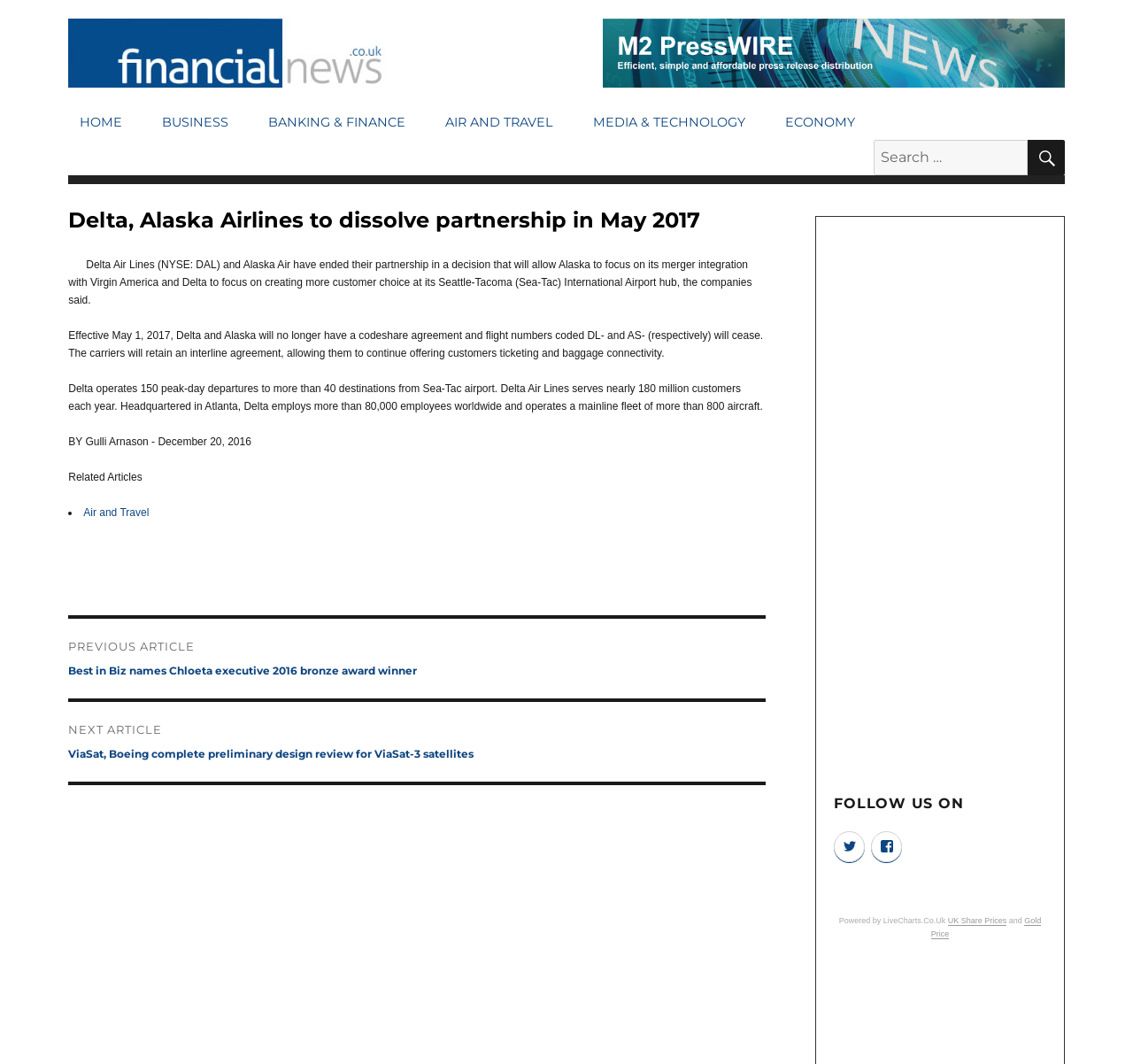Identify and provide the main heading of the webpage.

Delta, Alaska Airlines to dissolve partnership in May 2017